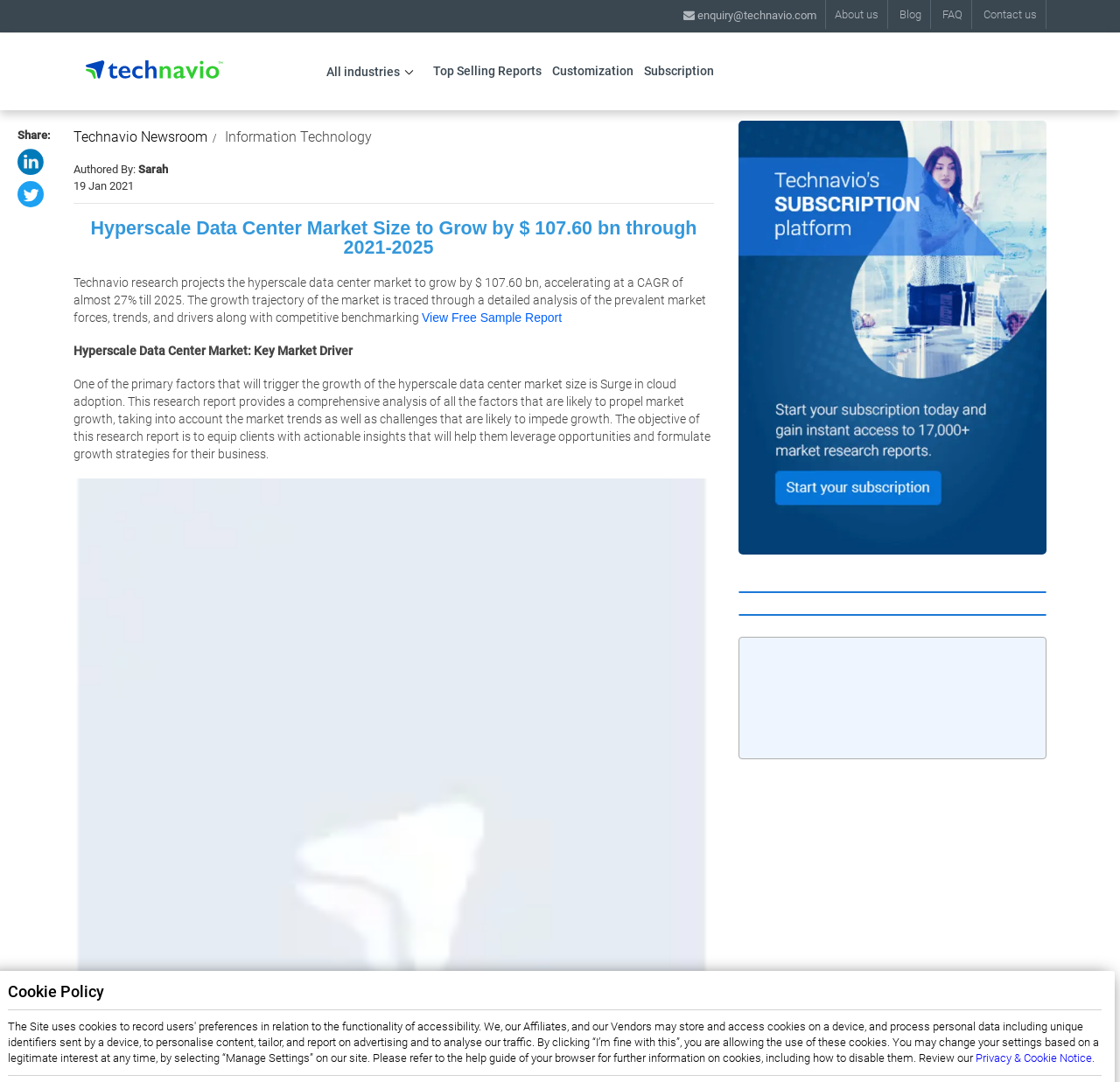Give a succinct answer to this question in a single word or phrase: 
What is the expected market size of the hyperscale data center market?

USD 107.60 billion